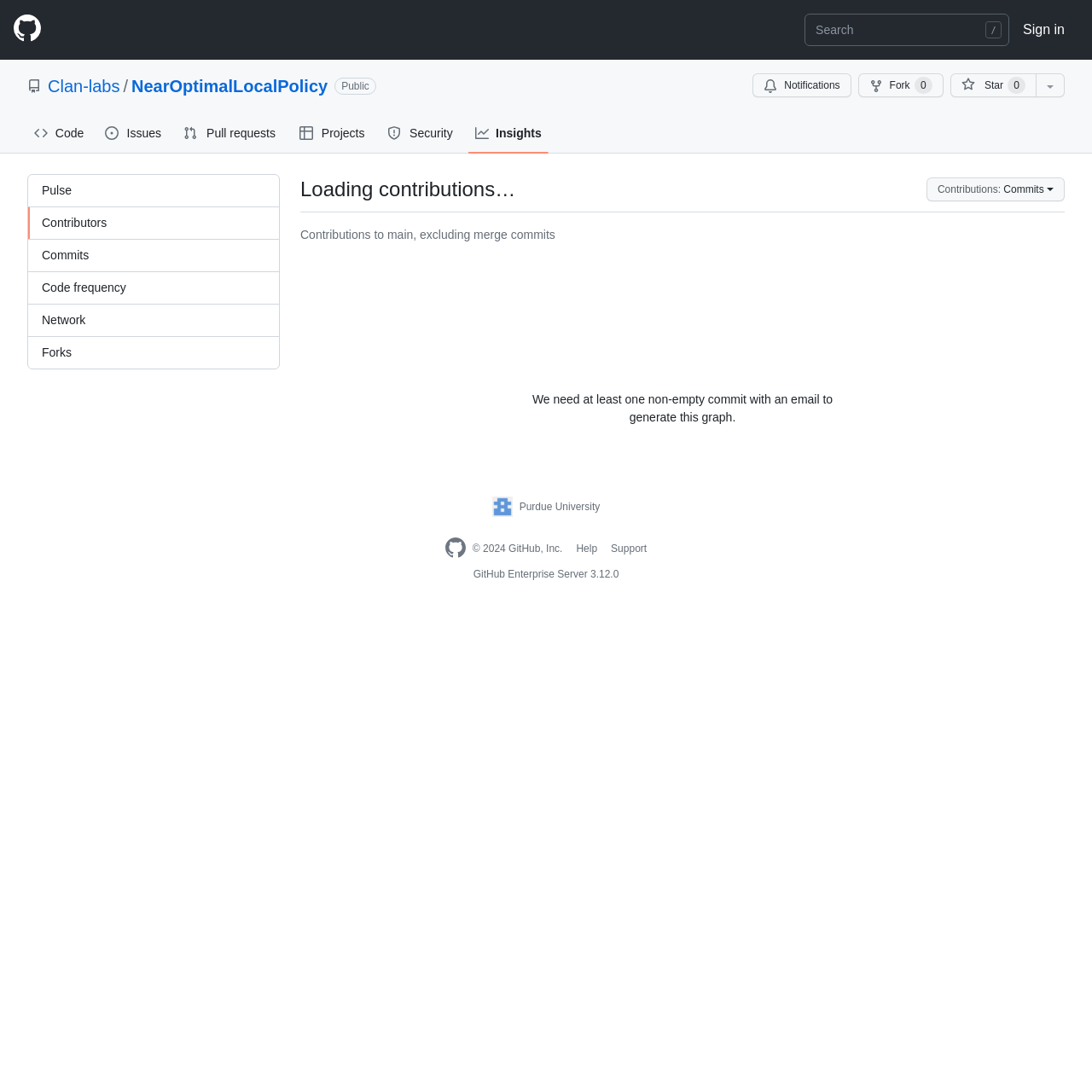Indicate the bounding box coordinates of the element that needs to be clicked to satisfy the following instruction: "Sign in to GitHub". The coordinates should be four float numbers between 0 and 1, i.e., [left, top, right, bottom].

[0.937, 0.018, 0.975, 0.037]